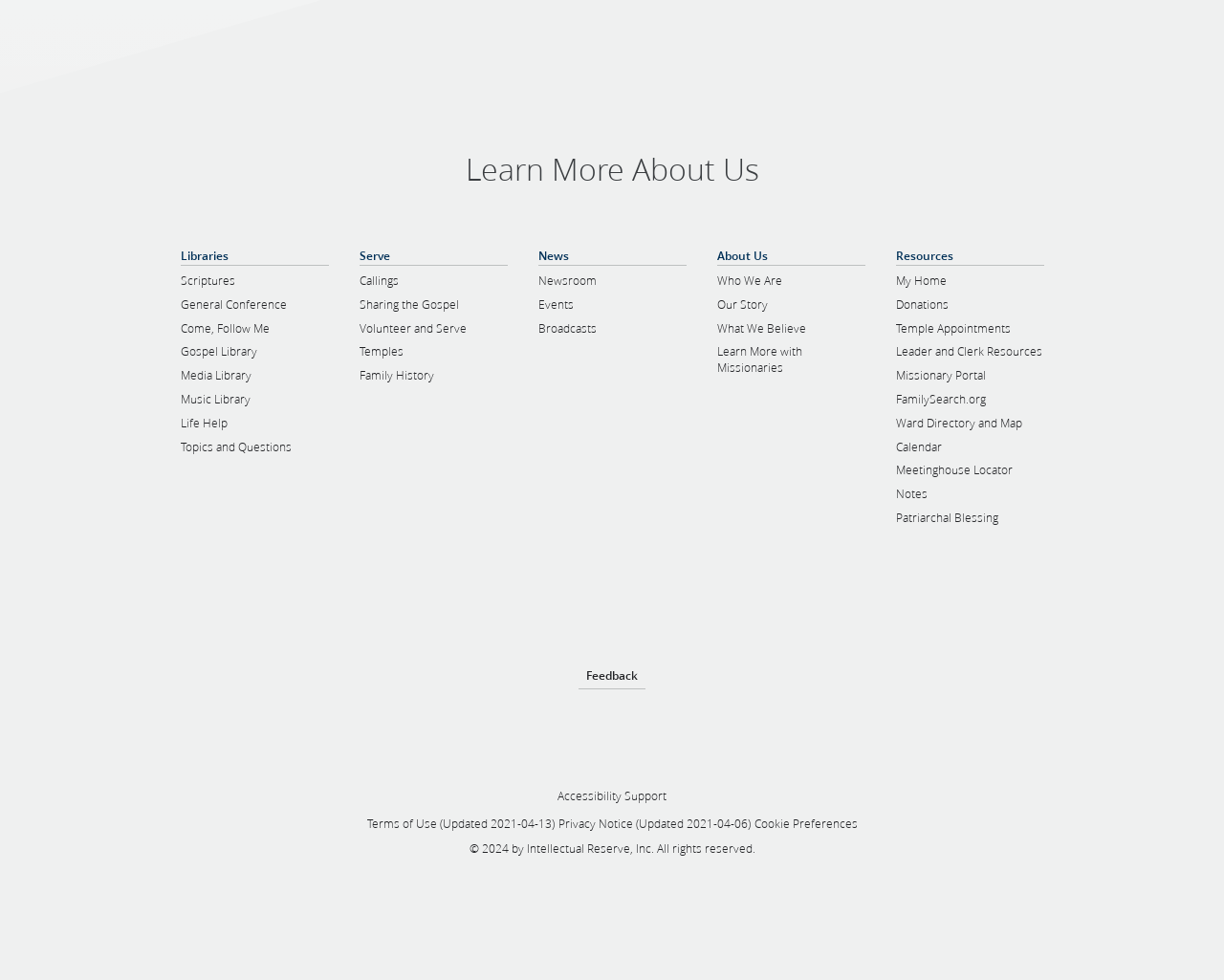Identify the bounding box coordinates of the clickable region required to complete the instruction: "Visit the Newsroom". The coordinates should be given as four float numbers within the range of 0 and 1, i.e., [left, top, right, bottom].

[0.439, 0.279, 0.487, 0.295]